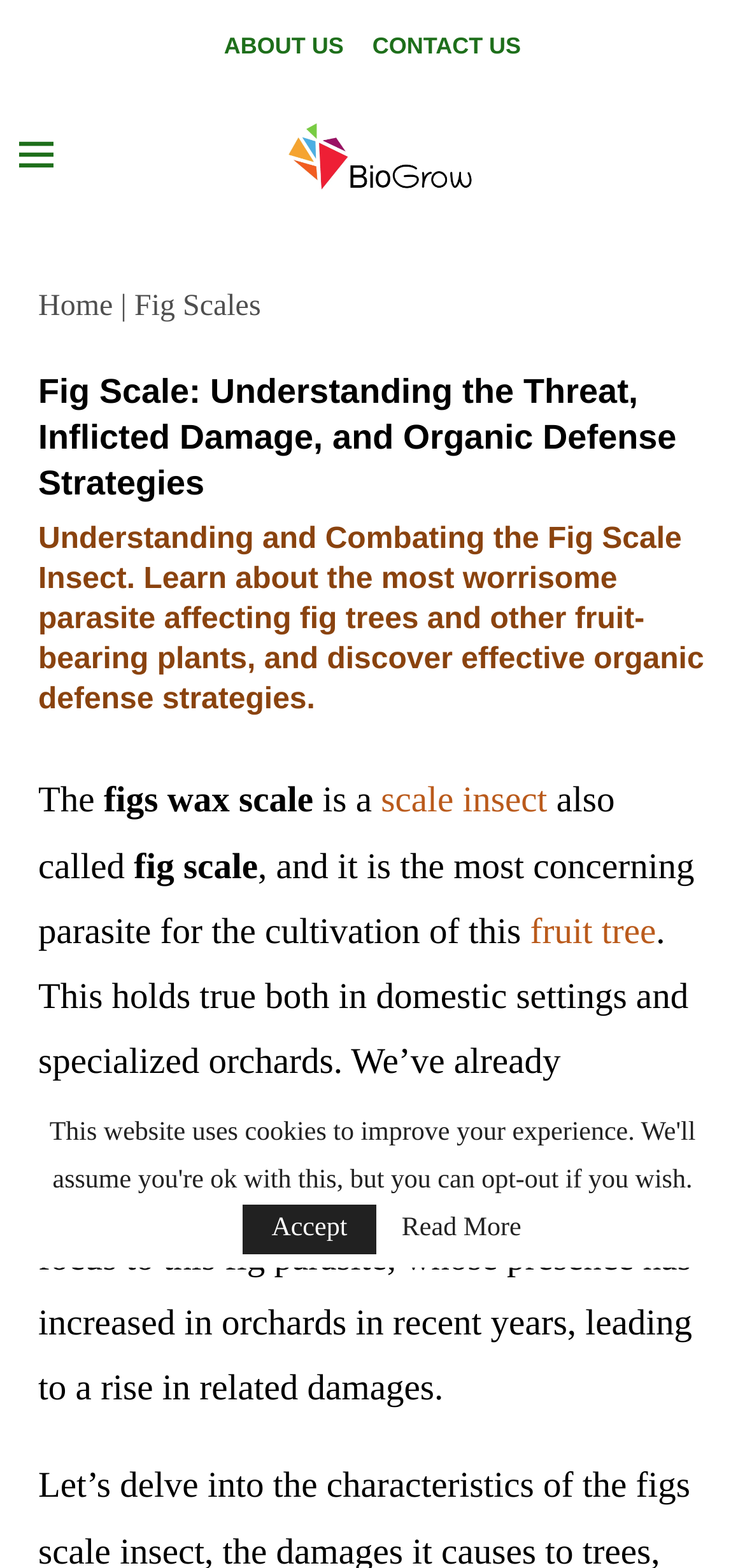Please locate the bounding box coordinates of the element that should be clicked to complete the given instruction: "learn more about fig scale insect".

[0.511, 0.499, 0.735, 0.524]